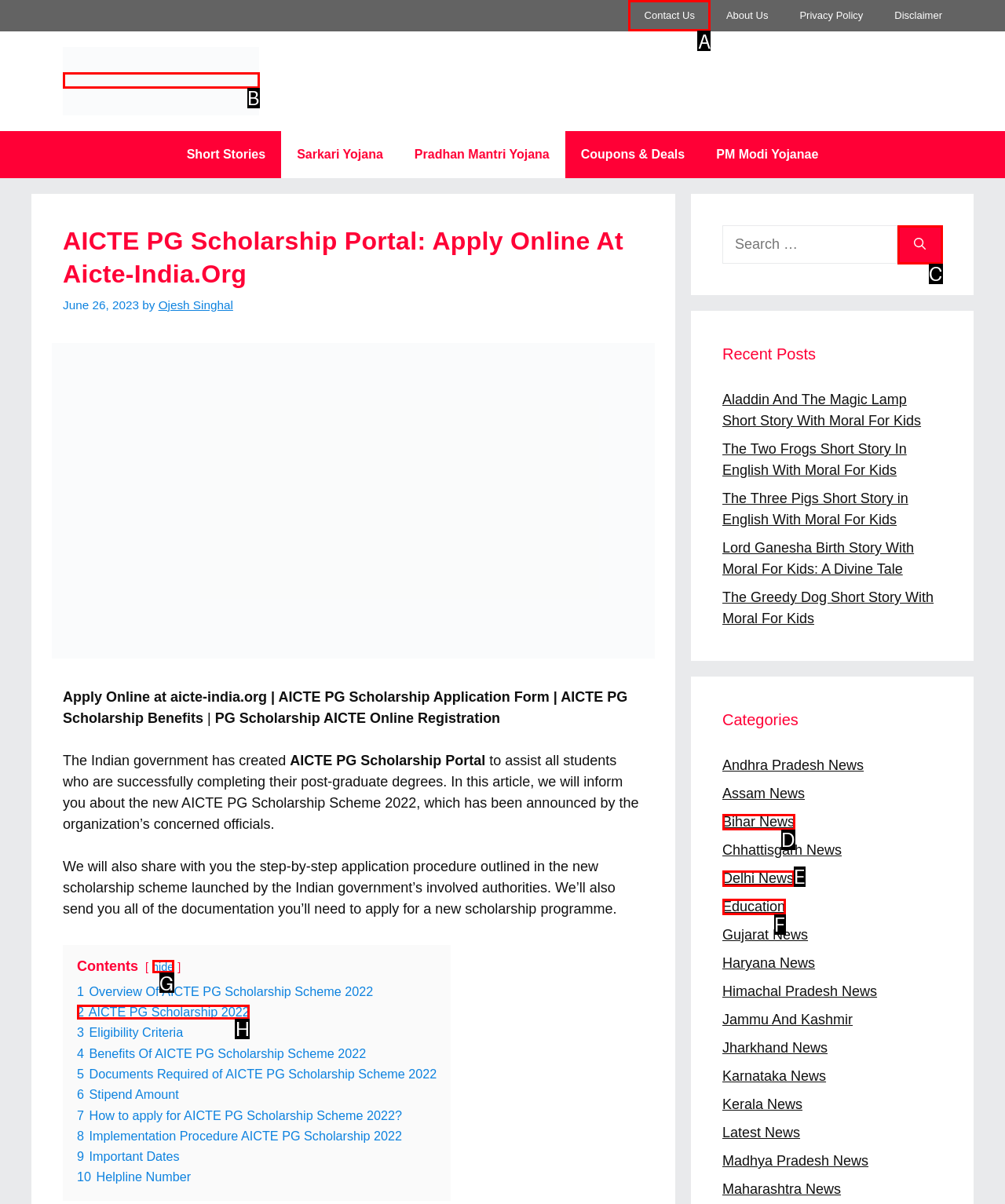For the given instruction: Click on the 'Contact Us' link, determine which boxed UI element should be clicked. Answer with the letter of the corresponding option directly.

A